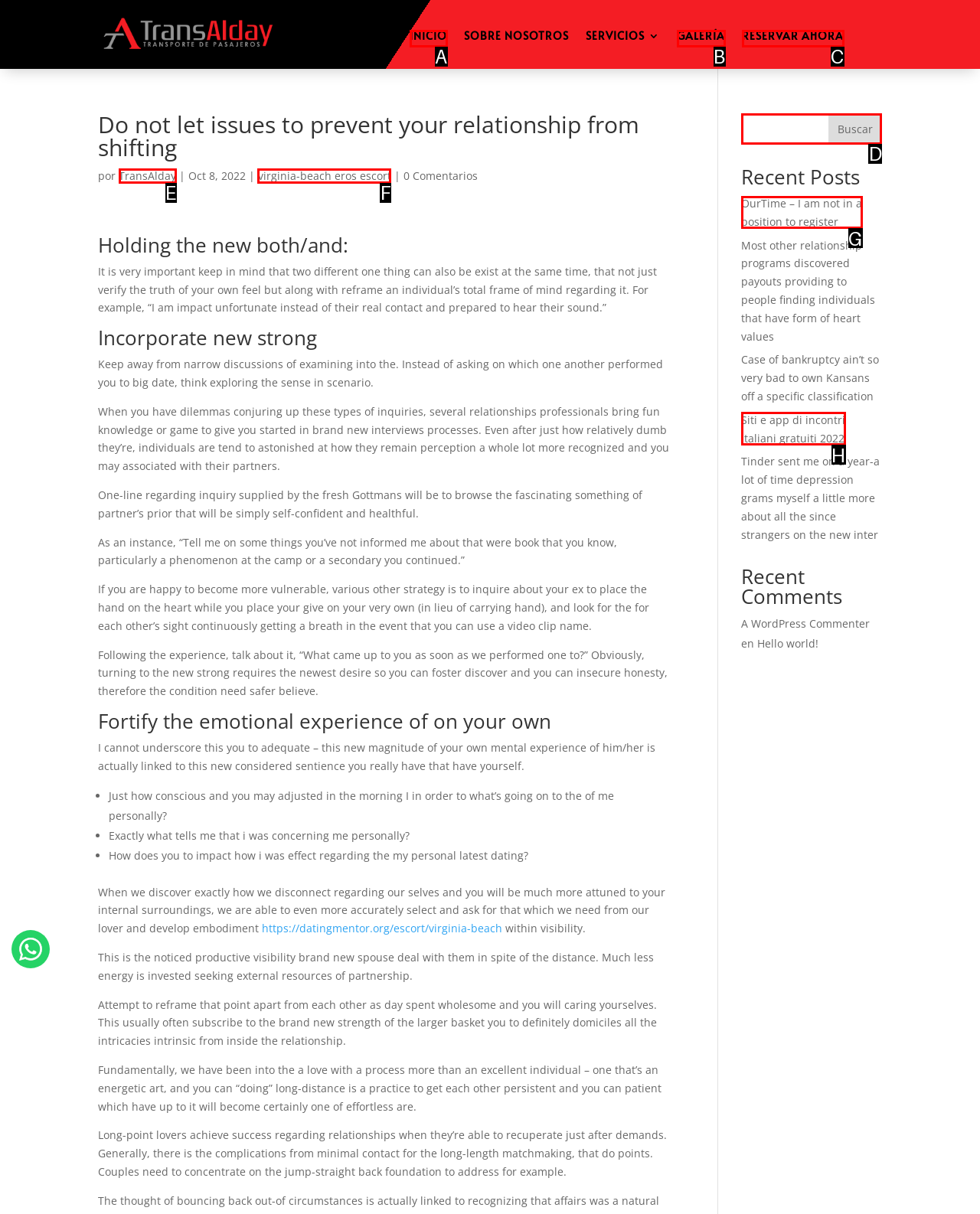Identify the correct HTML element to click to accomplish this task: Click the 'virginia-beach eros escort' link
Respond with the letter corresponding to the correct choice.

F